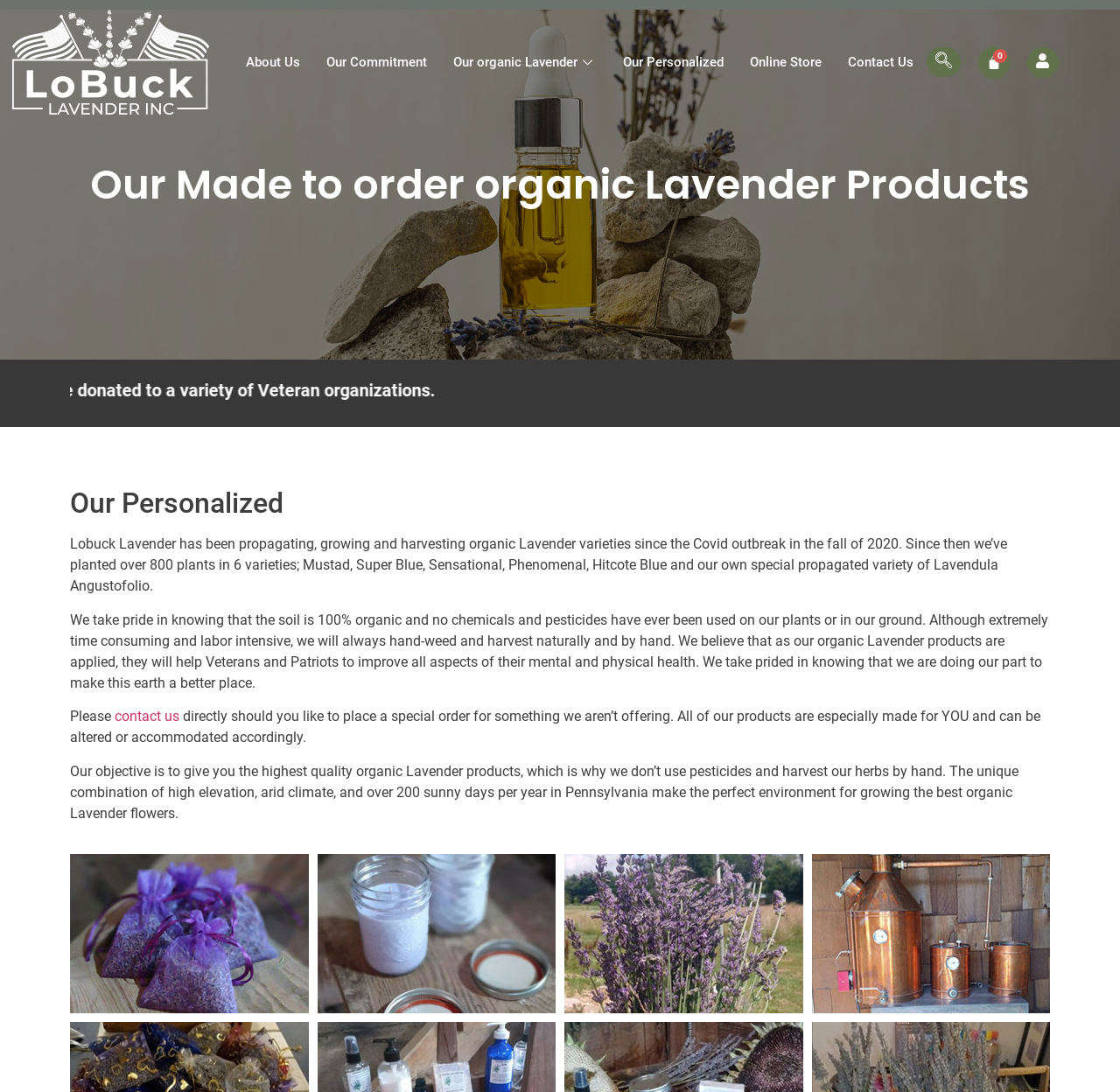What is the environment like where they grow their Lavender?
Using the image as a reference, answer with just one word or a short phrase.

High elevation, arid climate, and sunny